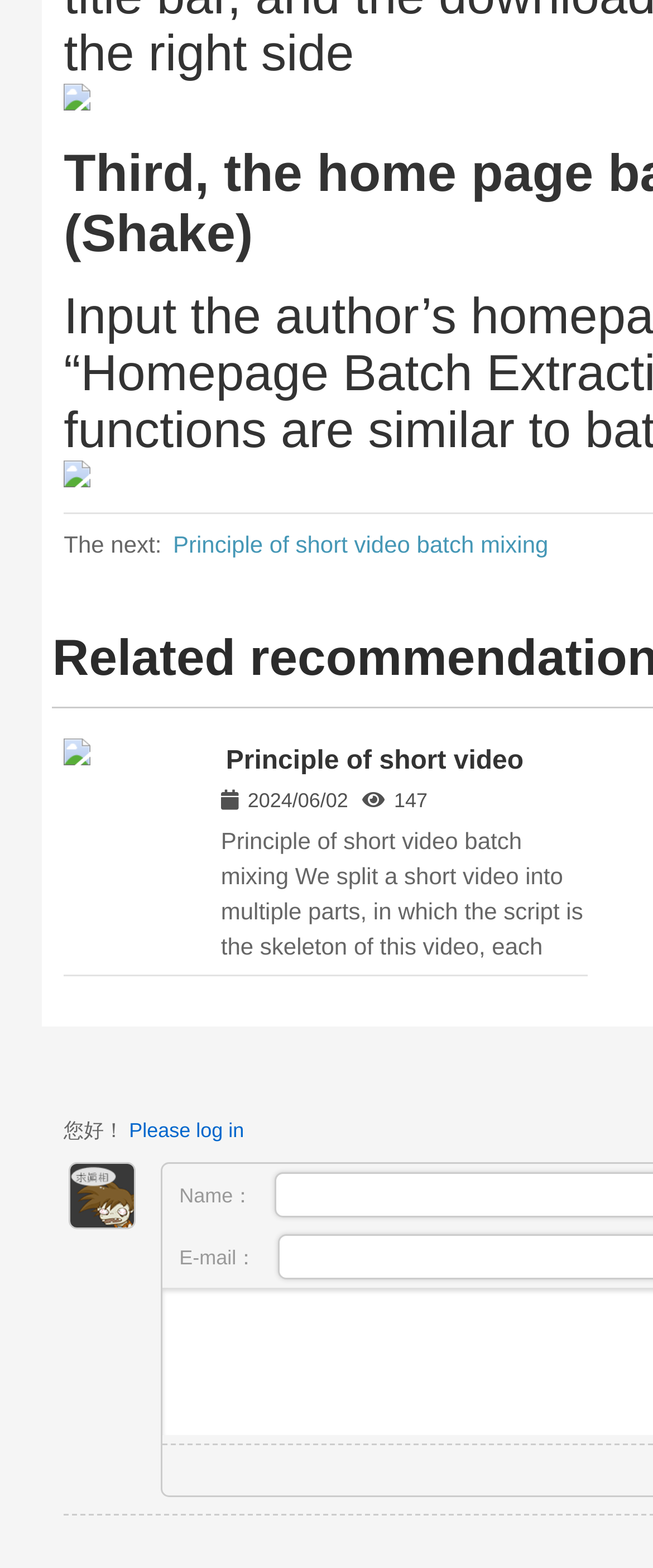Identify the bounding box coordinates for the UI element described as follows: Phone. Use the format (top-left x, top-left y, bottom-right x, bottom-right y) and ensure all values are floating point numbers between 0 and 1.

None